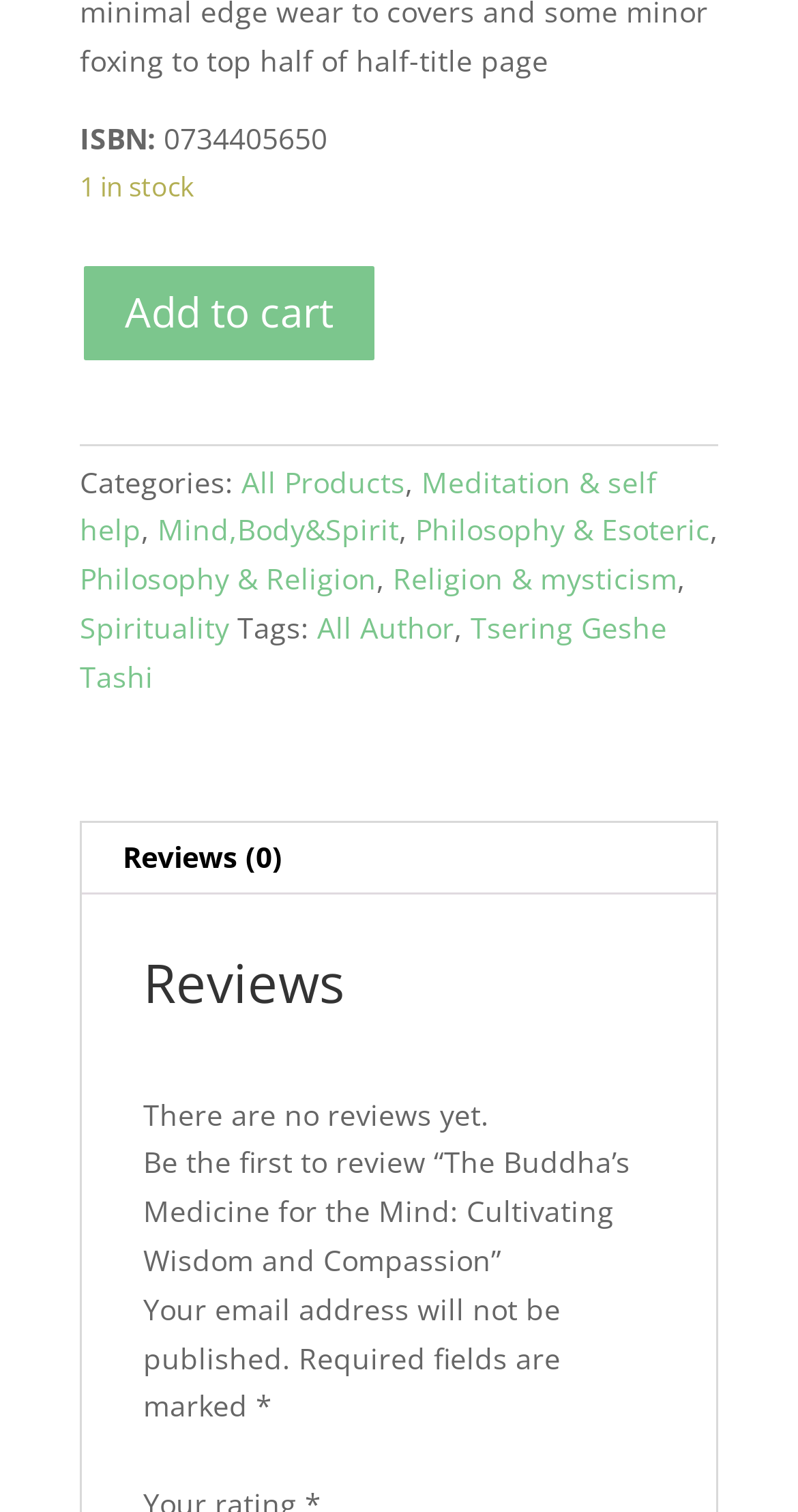Please find the bounding box coordinates of the section that needs to be clicked to achieve this instruction: "Write a review".

[0.179, 0.756, 0.79, 0.846]